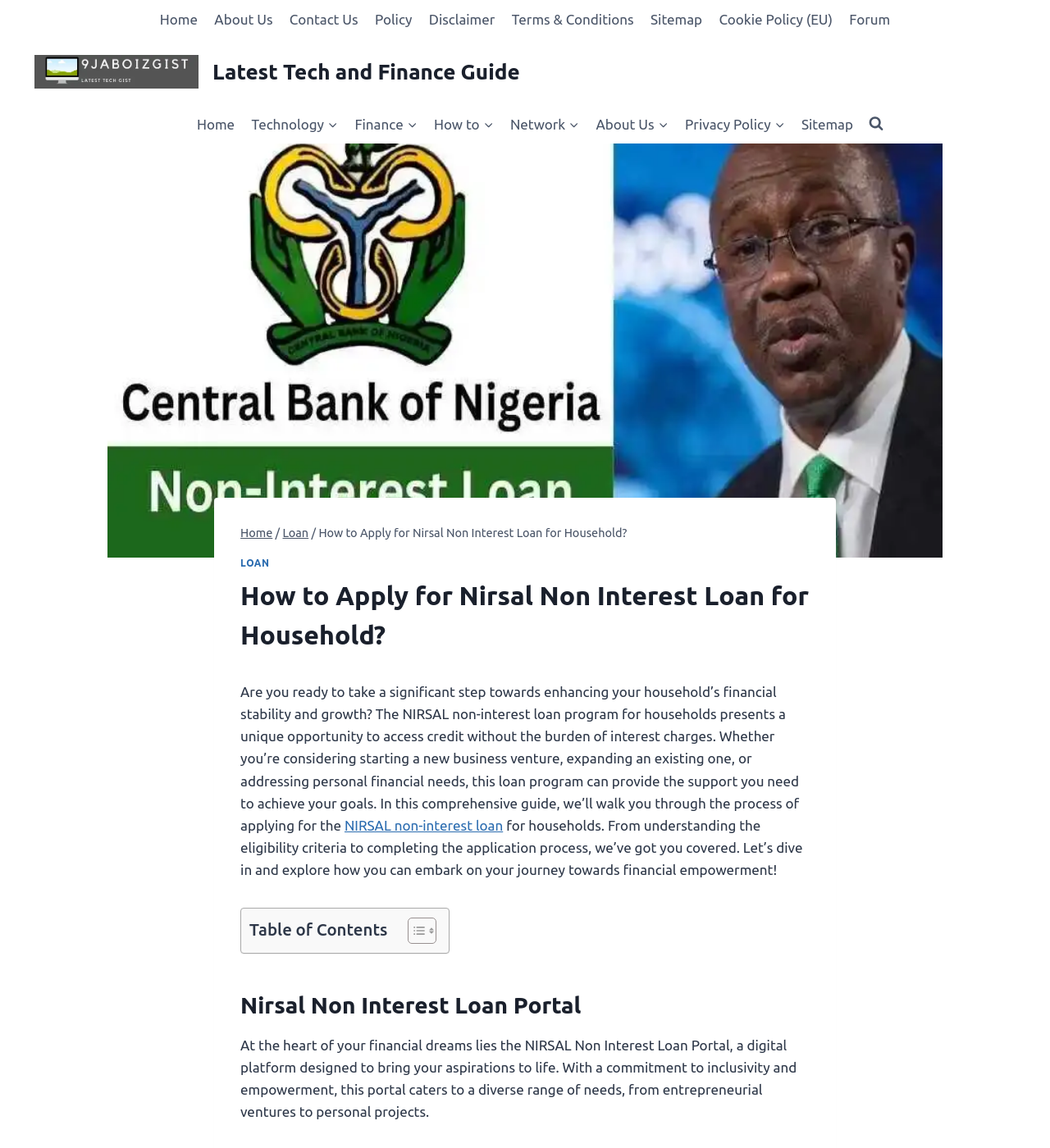What is the 'Scroll to top' button for?
Use the screenshot to answer the question with a single word or phrase.

To scroll to top